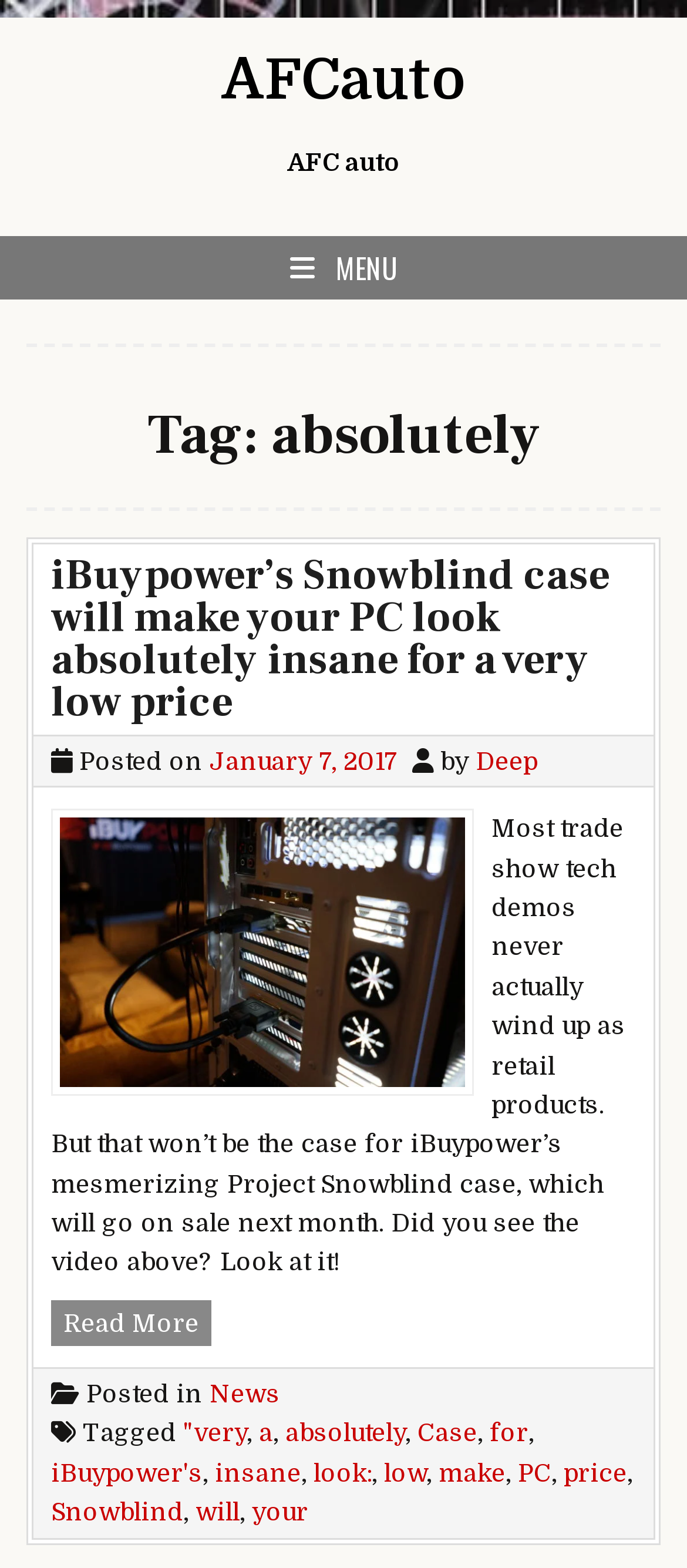Identify the bounding box coordinates for the UI element mentioned here: ""very". Provide the coordinates as four float values between 0 and 1, i.e., [left, top, right, bottom].

[0.244, 0.905, 0.336, 0.923]